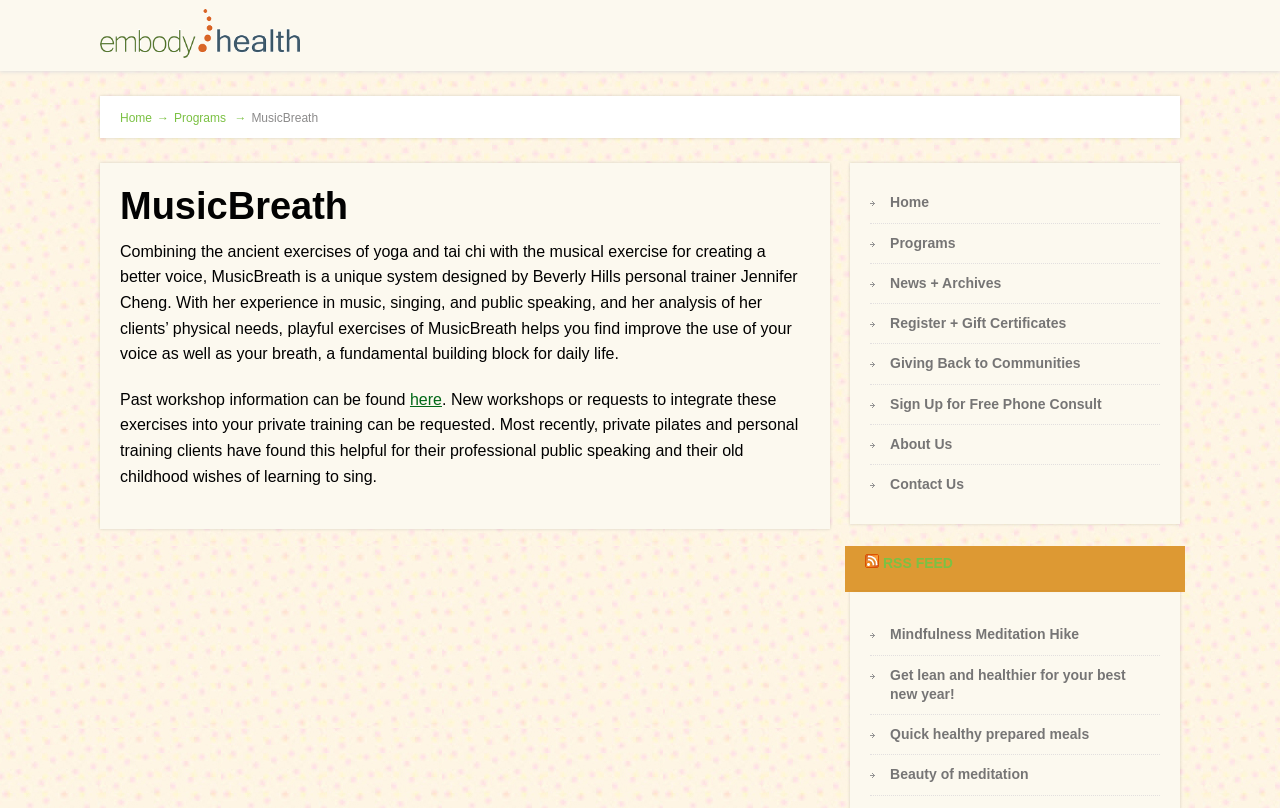Identify the bounding box coordinates of the region I need to click to complete this instruction: "Read about MusicBreath".

[0.094, 0.227, 0.633, 0.286]